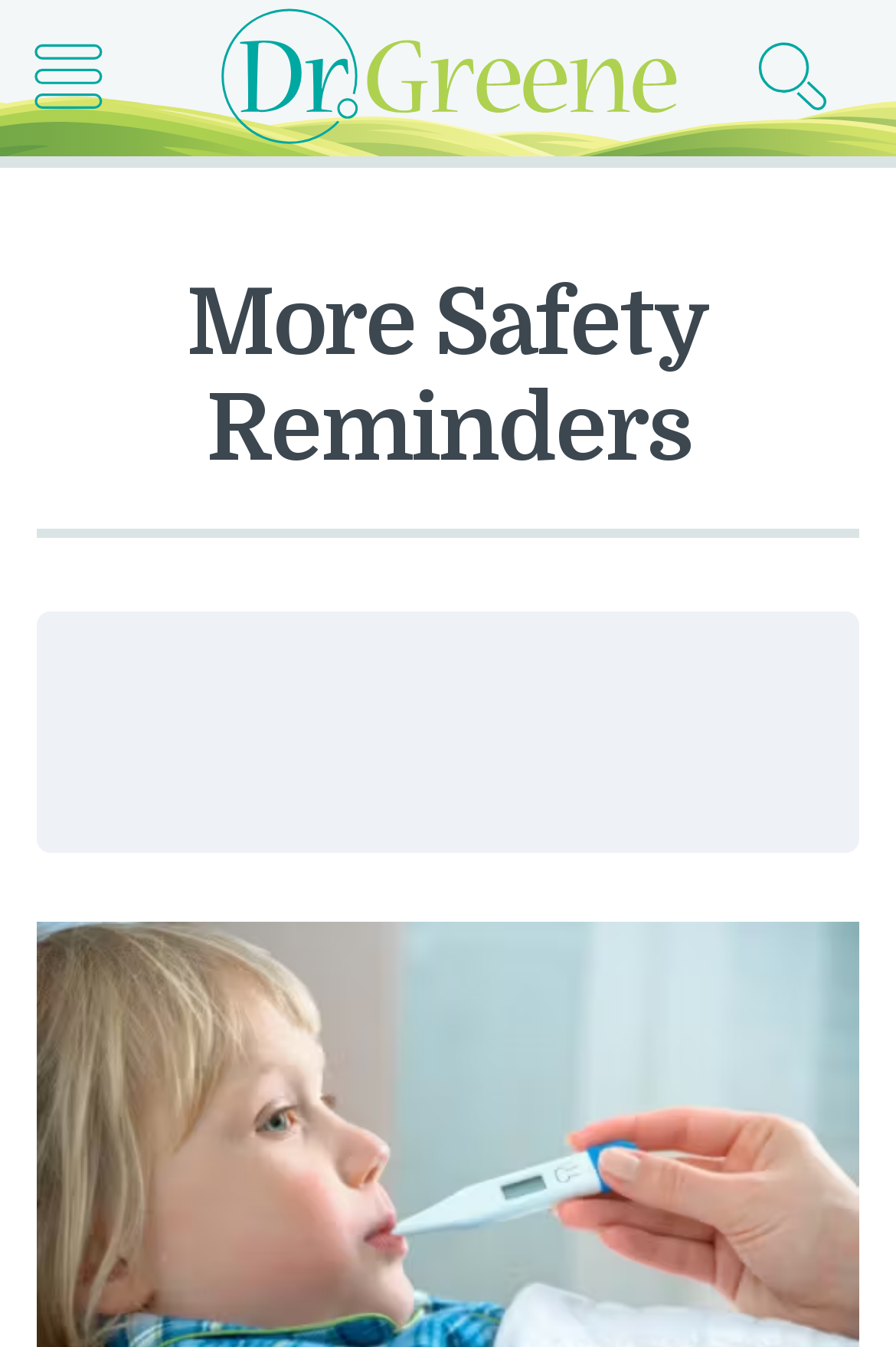Calculate the bounding box coordinates for the UI element based on the following description: "aria-label="Search icon"". Ensure the coordinates are four float numbers between 0 and 1, i.e., [left, top, right, bottom].

[0.846, 0.018, 0.962, 0.095]